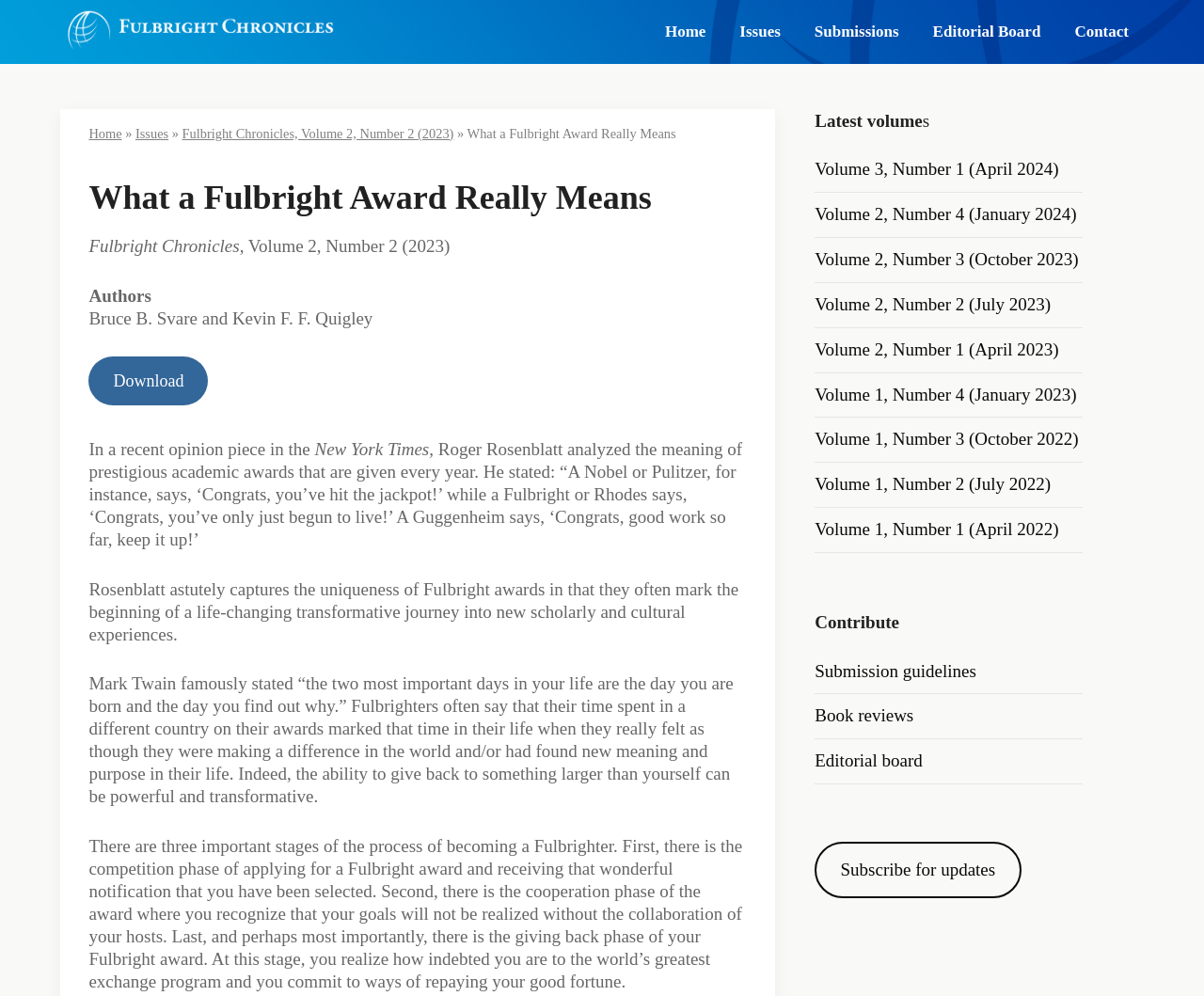Locate the bounding box coordinates of the element that should be clicked to execute the following instruction: "View Volume 2, Number 4".

[0.677, 0.205, 0.894, 0.225]